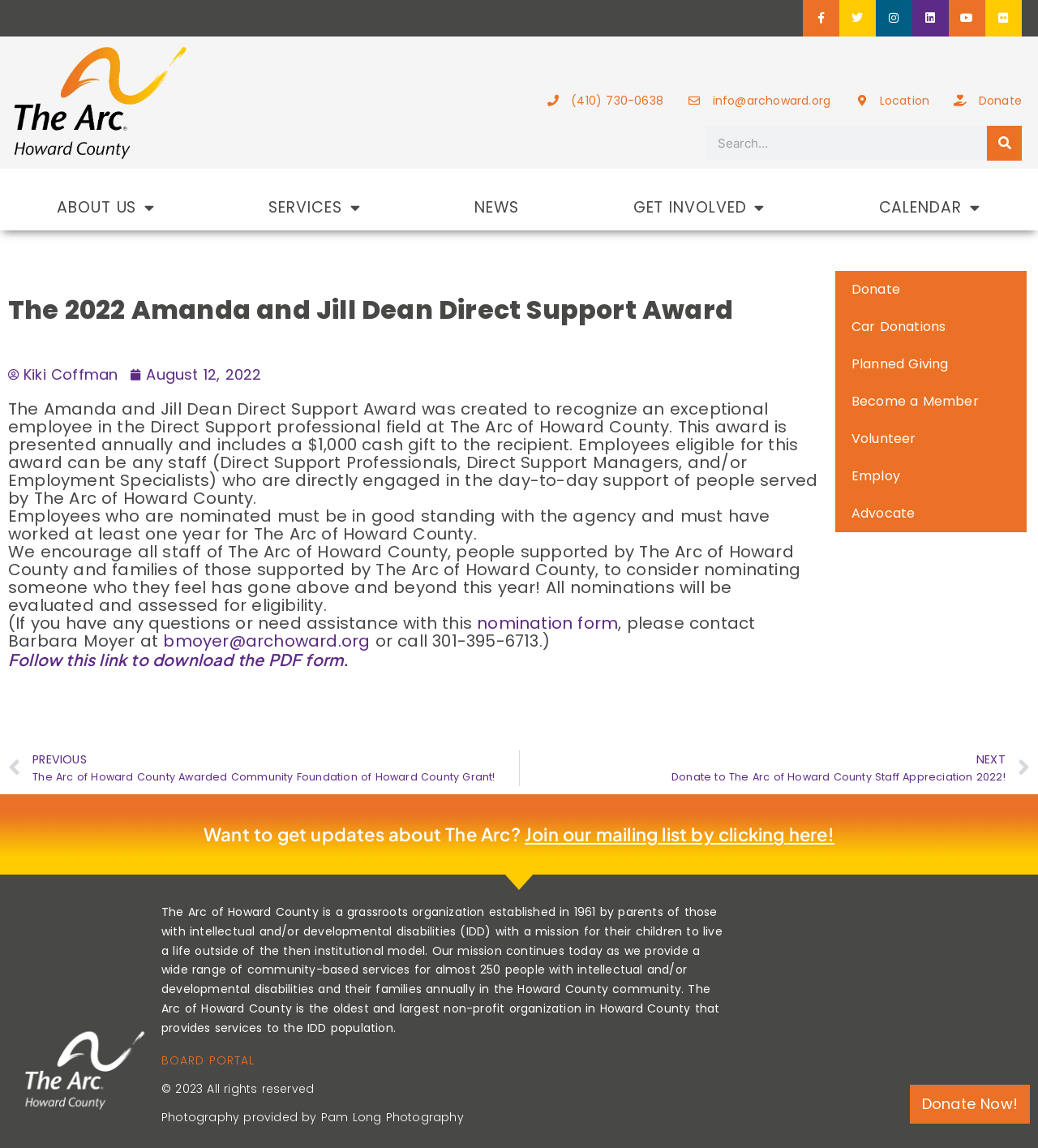Who can nominate someone for the award?
Could you give a comprehensive explanation in response to this question?

The webpage states that all staff of The Arc of Howard County, people supported by The Arc of Howard County, and families of those supported by The Arc of Howard County can consider nominating someone who they feel has gone above and beyond this year.